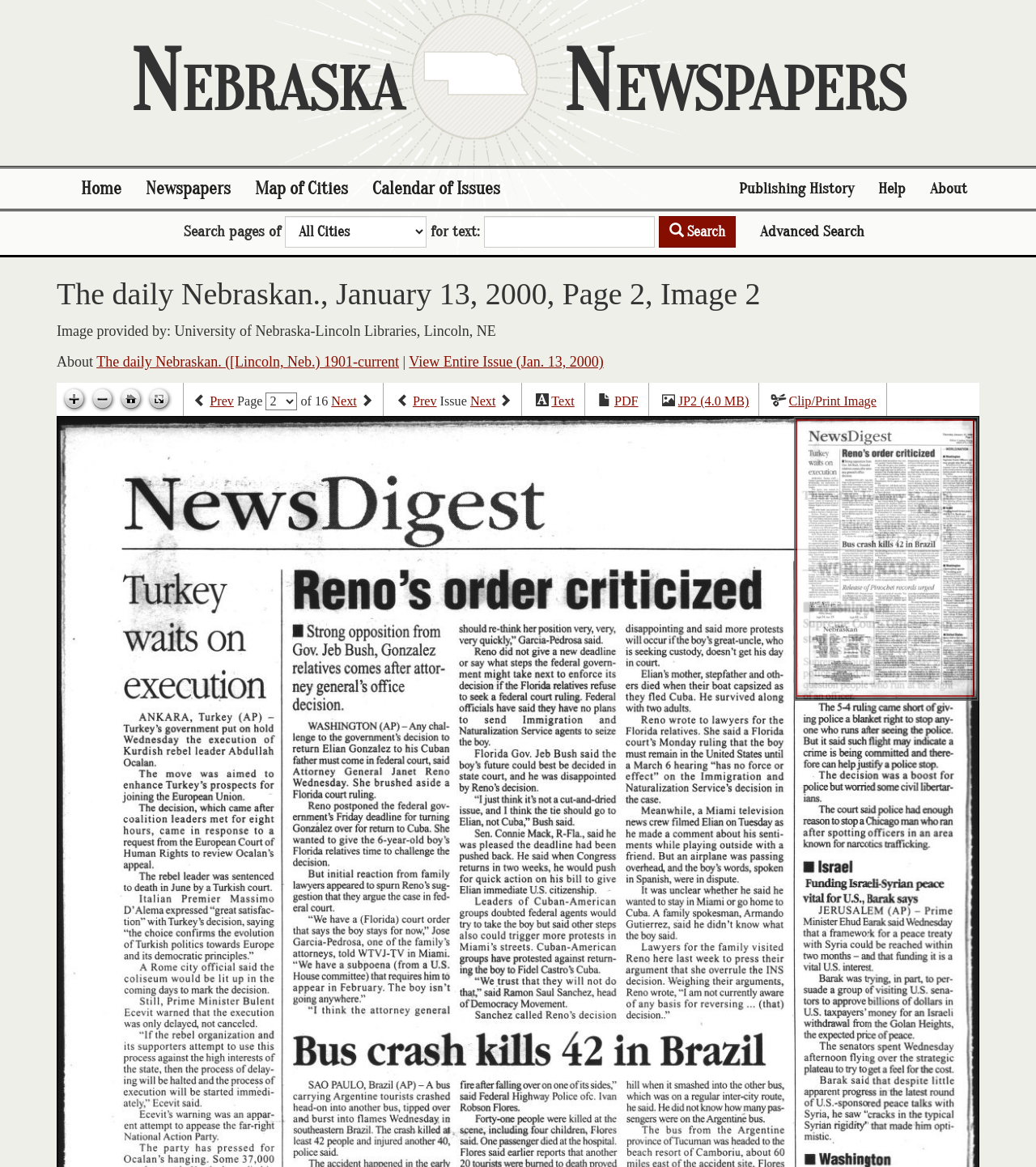Use a single word or phrase to answer this question: 
What is the date of this newspaper issue?

January 13, 2000